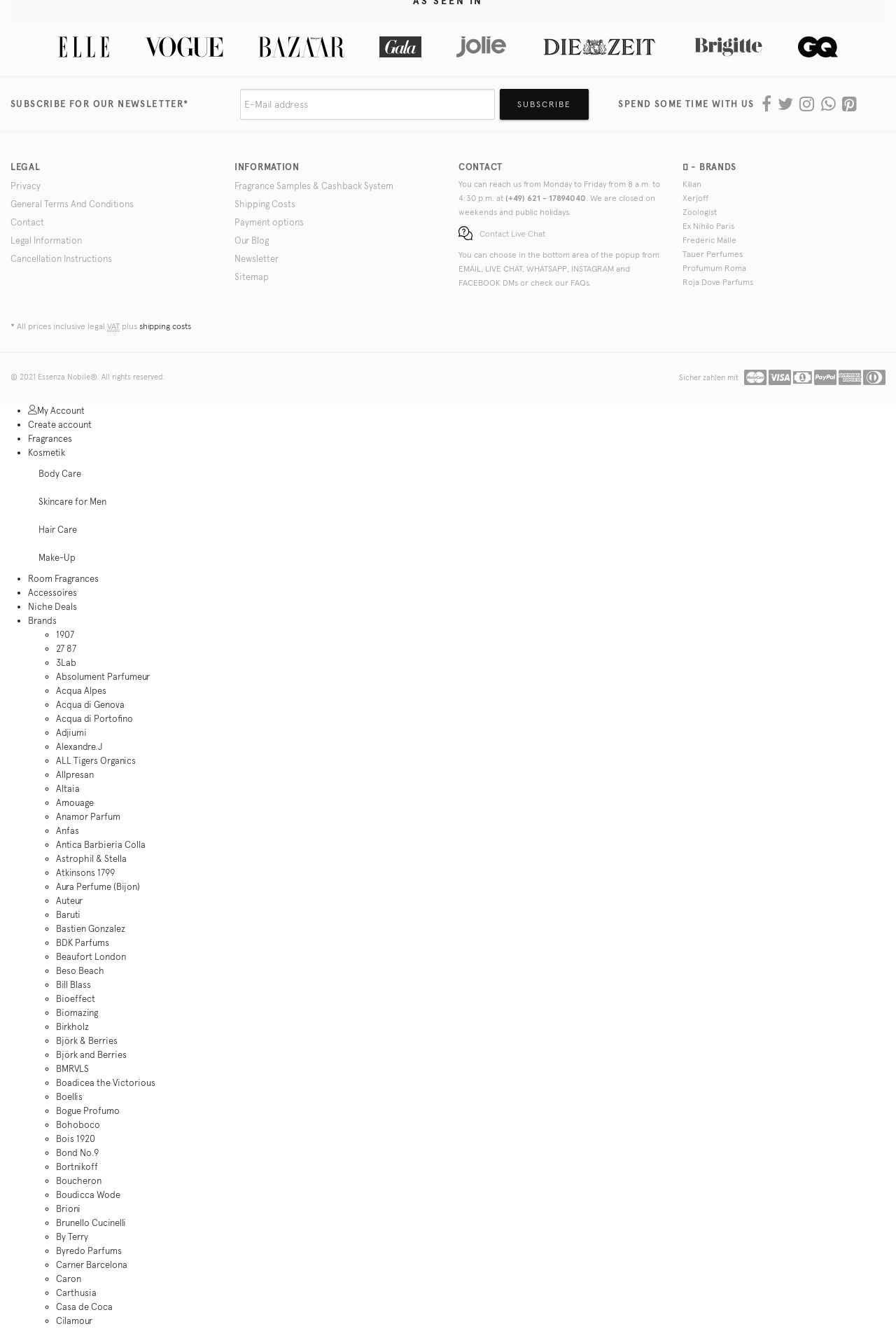Please provide a comprehensive answer to the question based on the screenshot: What is the copyright year mentioned at the bottom of the page?

The footer section of the webpage displays the copyright information, which includes the year 2021, indicating that the content is copyrighted until that year.